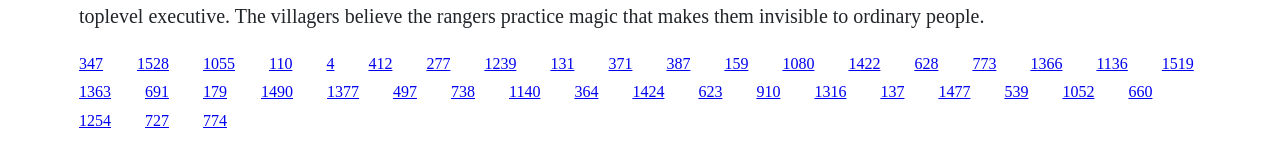Locate the bounding box coordinates of the area you need to click to fulfill this instruction: 'click the last link'. The coordinates must be in the form of four float numbers ranging from 0 to 1: [left, top, right, bottom].

[0.733, 0.579, 0.758, 0.697]